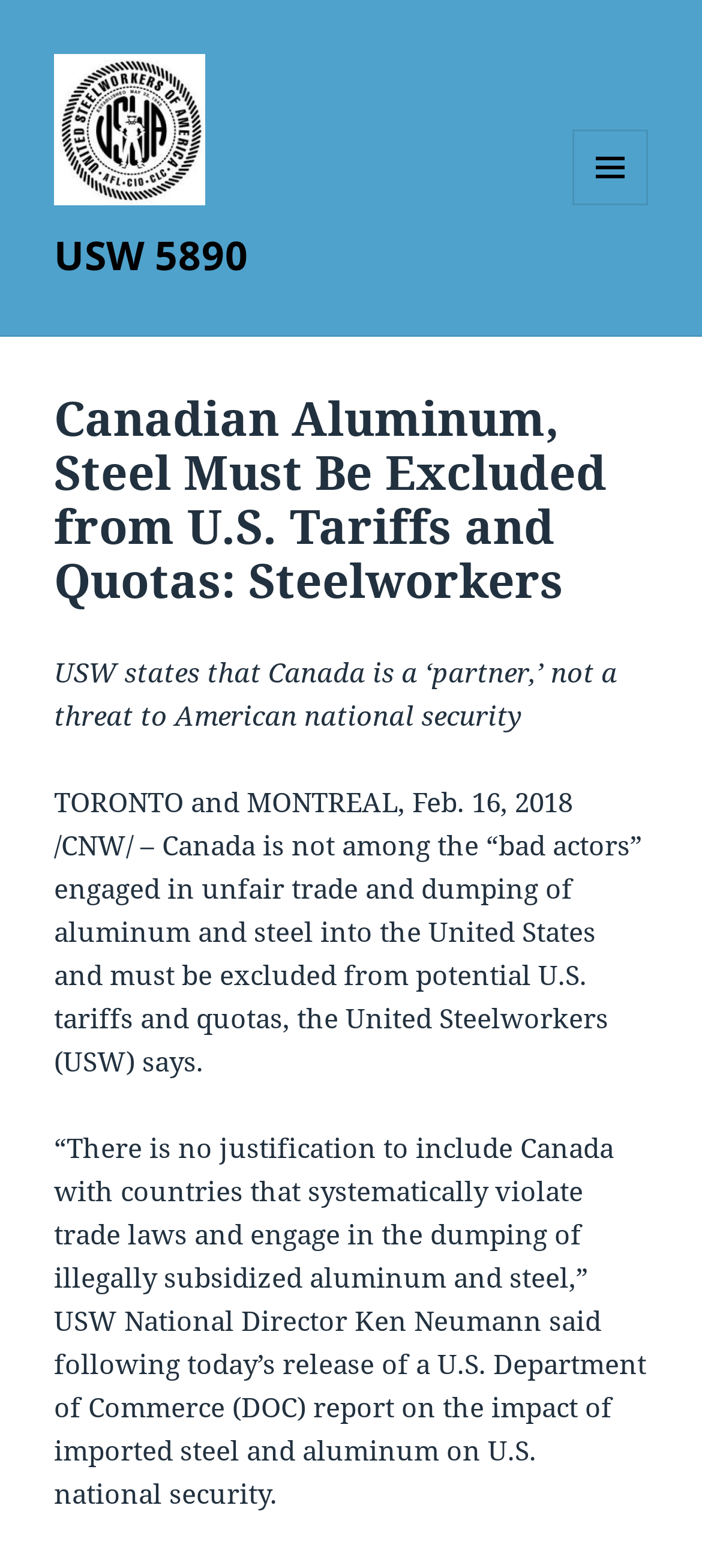Please determine and provide the text content of the webpage's heading.

Canadian Aluminum, Steel Must Be Excluded from U.S. Tariffs and Quotas: Steelworkers